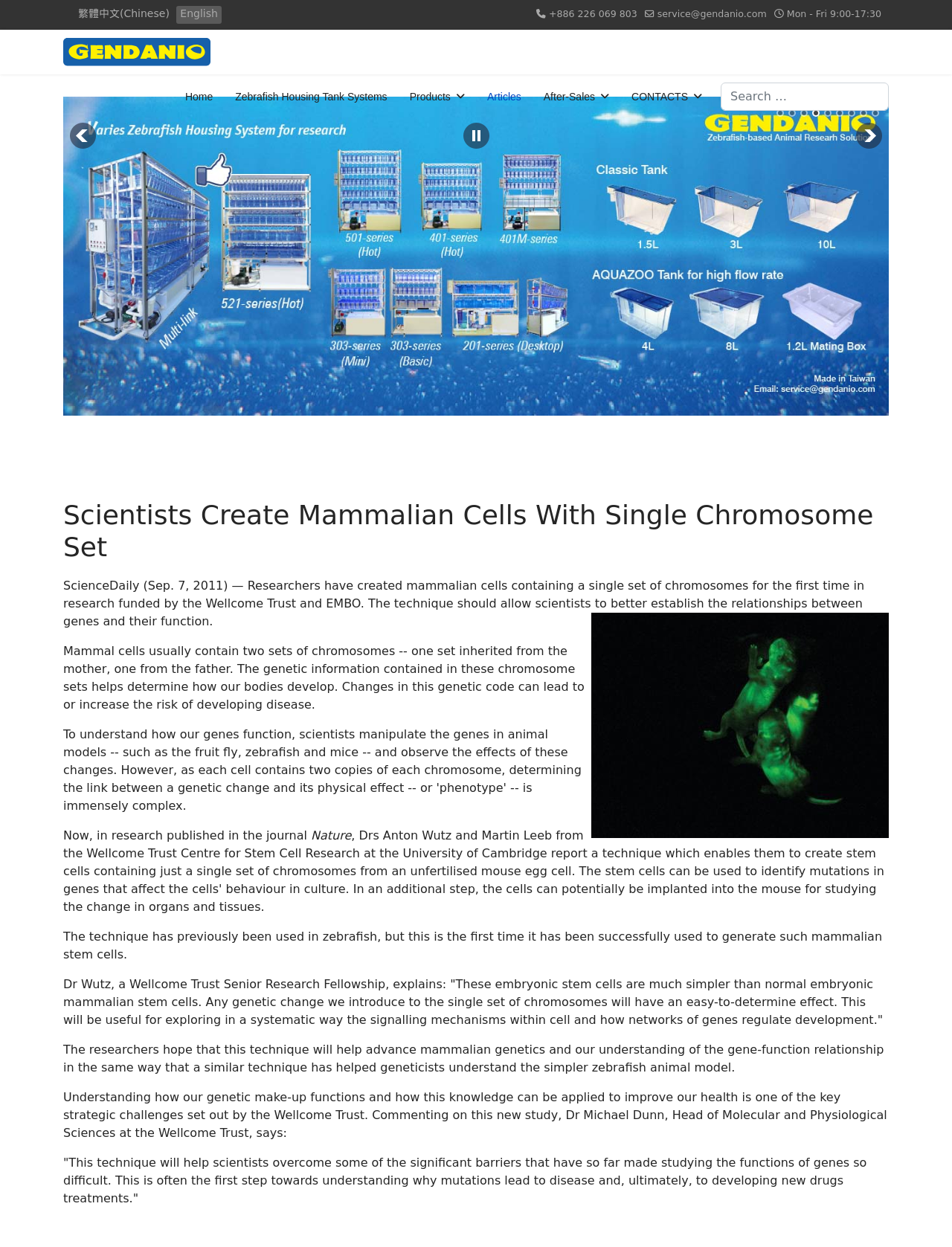Determine the bounding box of the UI element mentioned here: "English". The coordinates must be in the format [left, top, right, bottom] with values ranging from 0 to 1.

[0.189, 0.006, 0.229, 0.016]